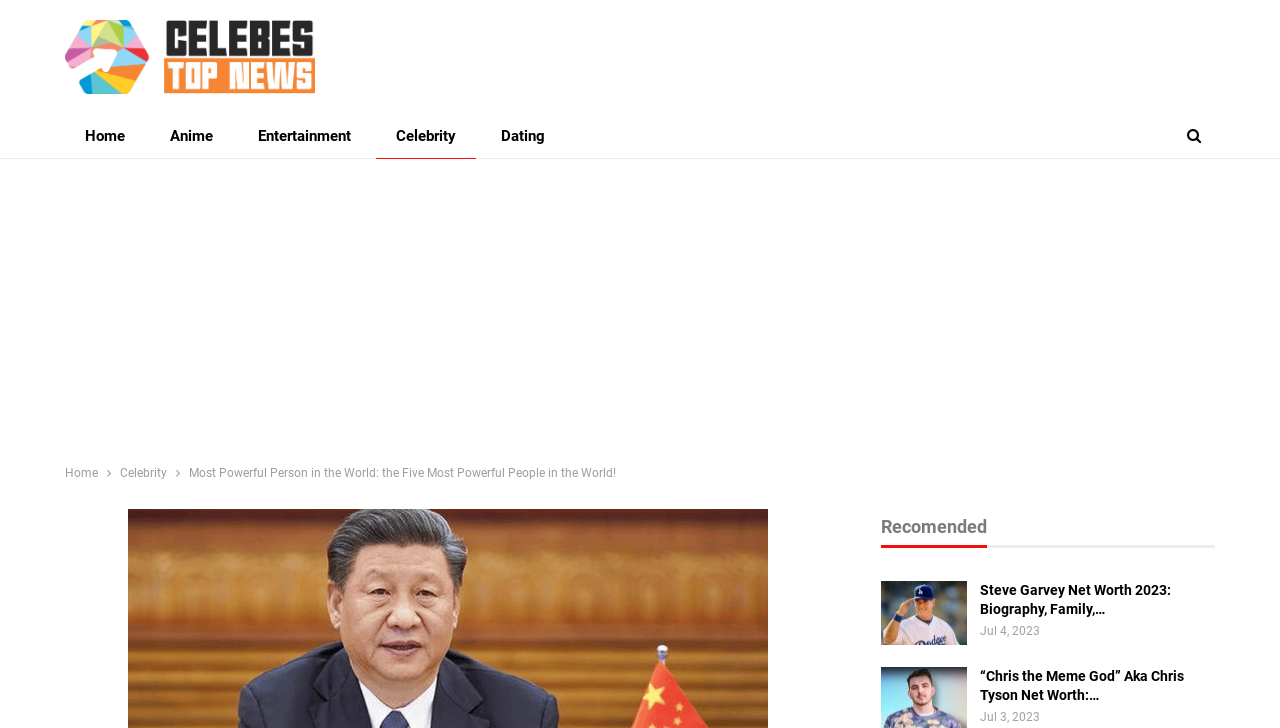Please give the bounding box coordinates of the area that should be clicked to fulfill the following instruction: "Visit the 'Celebrity' page". The coordinates should be in the format of four float numbers from 0 to 1, i.e., [left, top, right, bottom].

[0.294, 0.158, 0.372, 0.217]